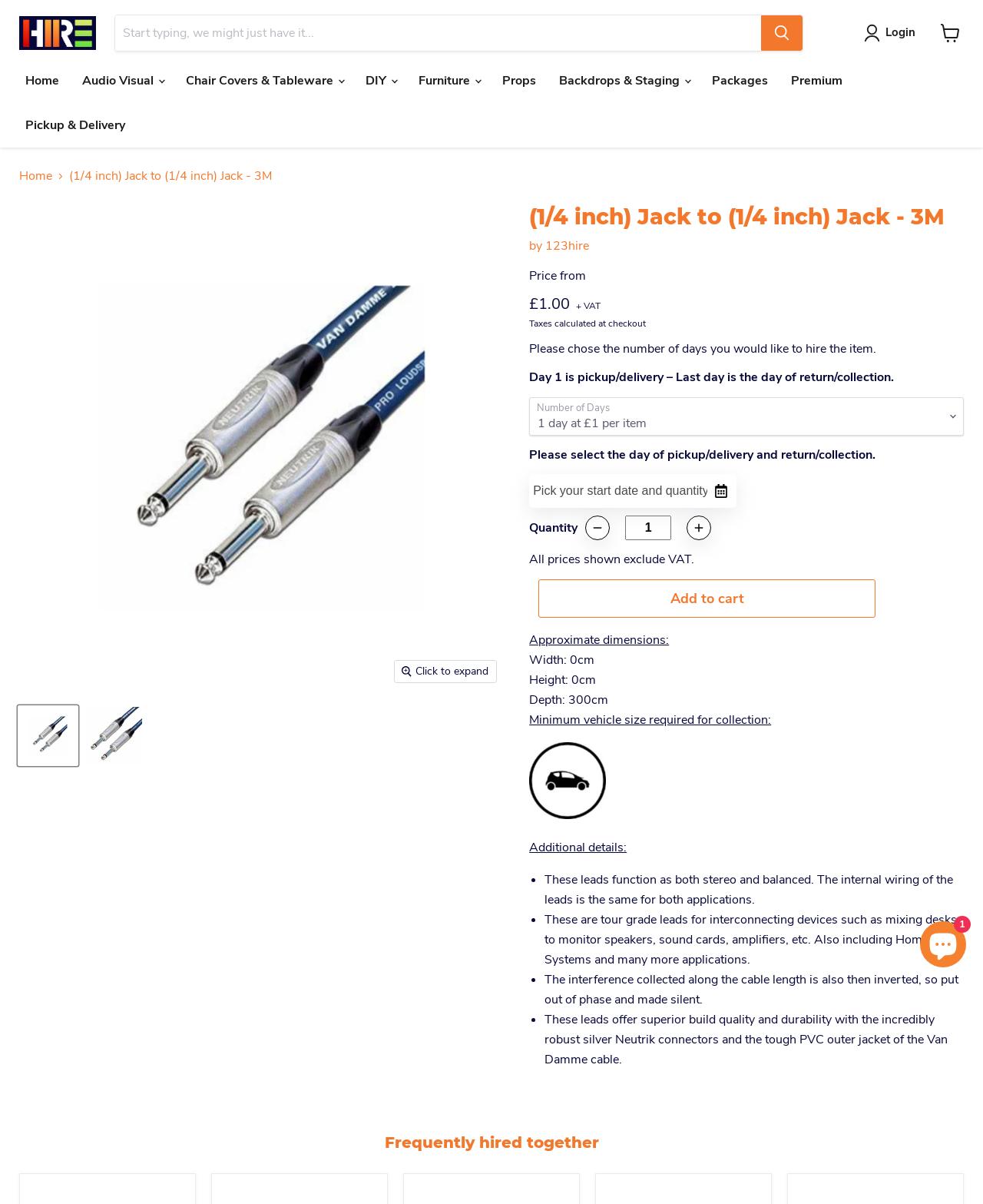Find the bounding box coordinates of the clickable region needed to perform the following instruction: "Contact Now". The coordinates should be provided as four float numbers between 0 and 1, i.e., [left, top, right, bottom].

None